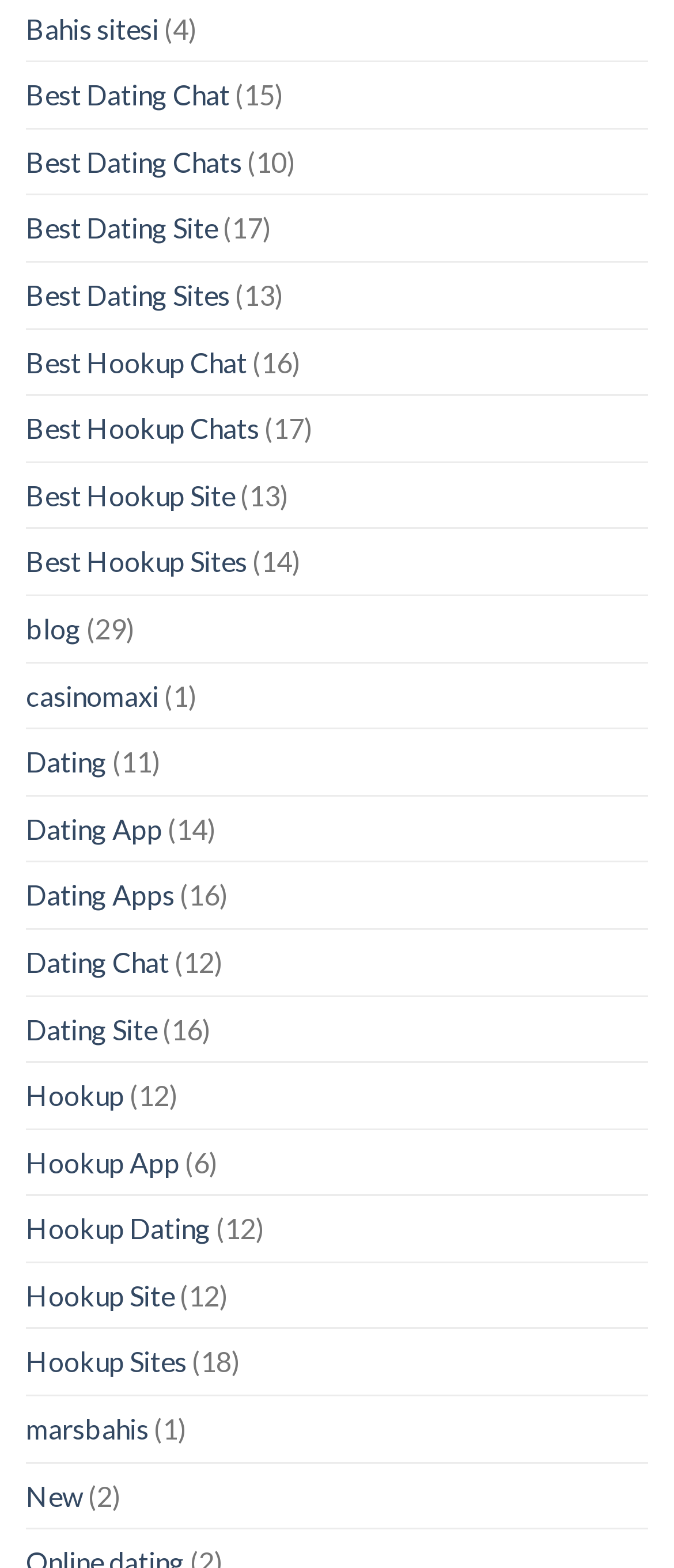Find the UI element described as: "Dating Chat" and predict its bounding box coordinates. Ensure the coordinates are four float numbers between 0 and 1, [left, top, right, bottom].

[0.038, 0.593, 0.251, 0.634]